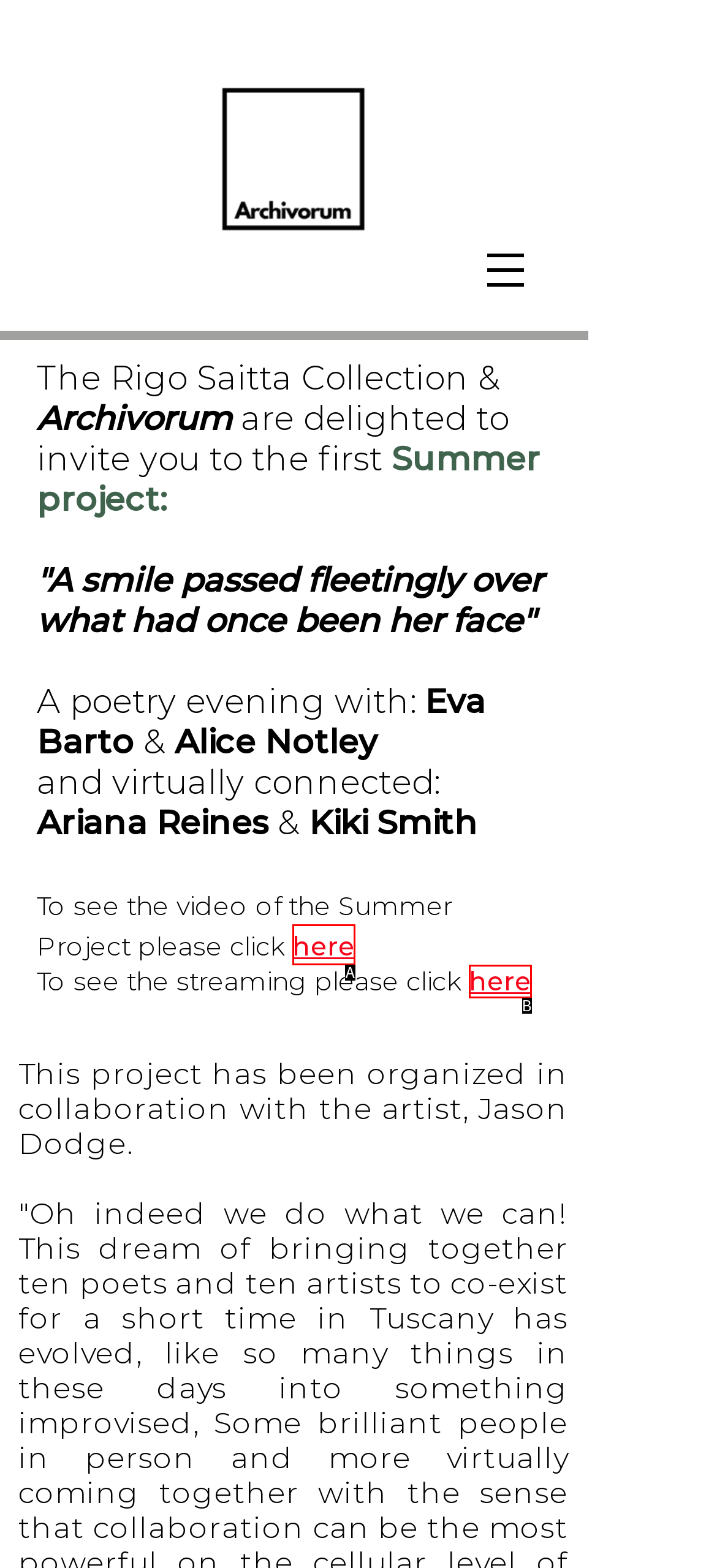Identify the option that corresponds to the description: here. Provide only the letter of the option directly.

A